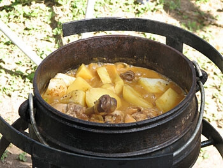Where is the potjie being cooked?
Please use the image to provide a one-word or short phrase answer.

outdoor setting